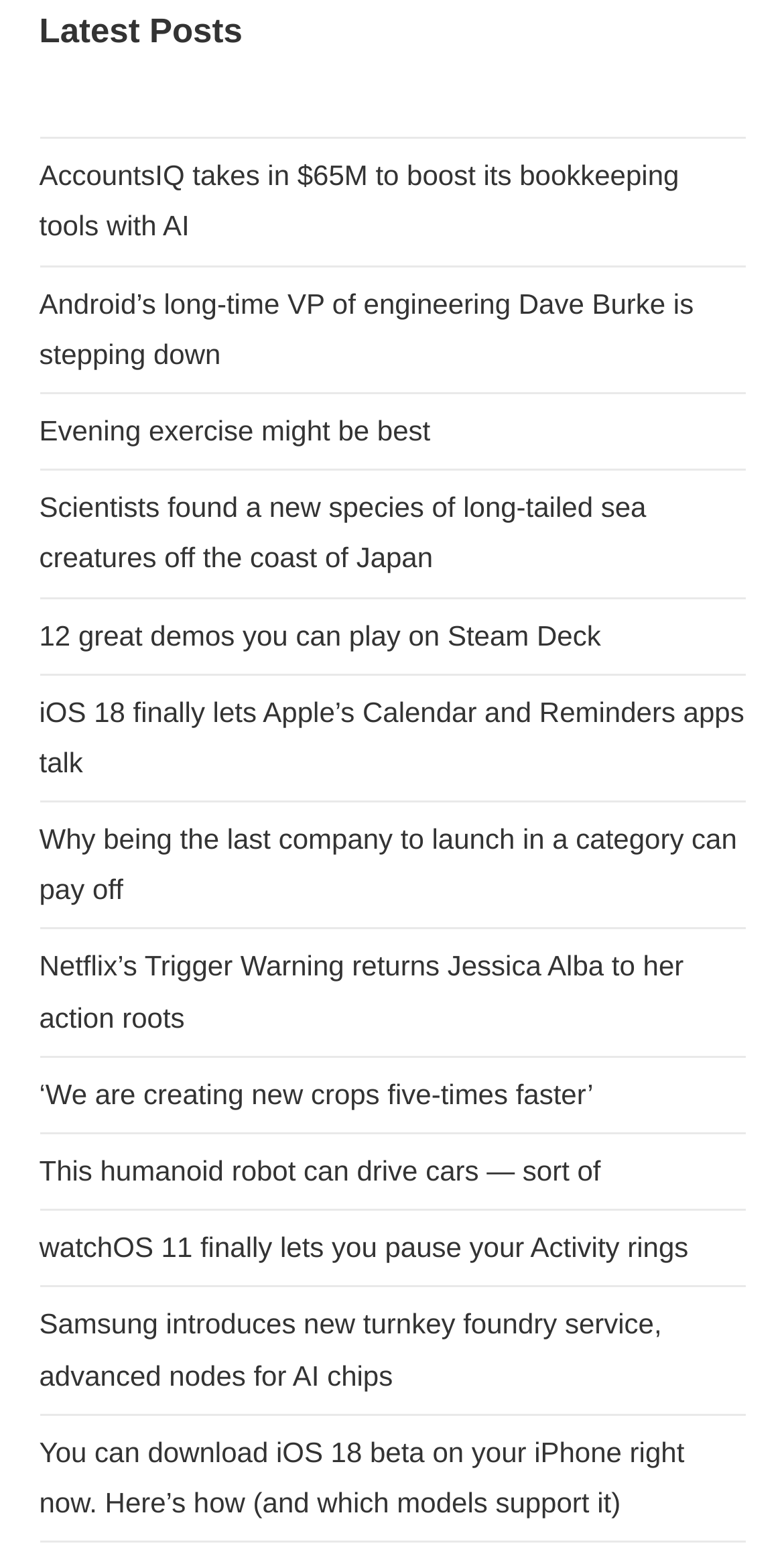Identify the bounding box coordinates for the element you need to click to achieve the following task: "Read about AccountsIQ's bookkeeping tools with AI". Provide the bounding box coordinates as four float numbers between 0 and 1, in the form [left, top, right, bottom].

[0.05, 0.102, 0.866, 0.155]